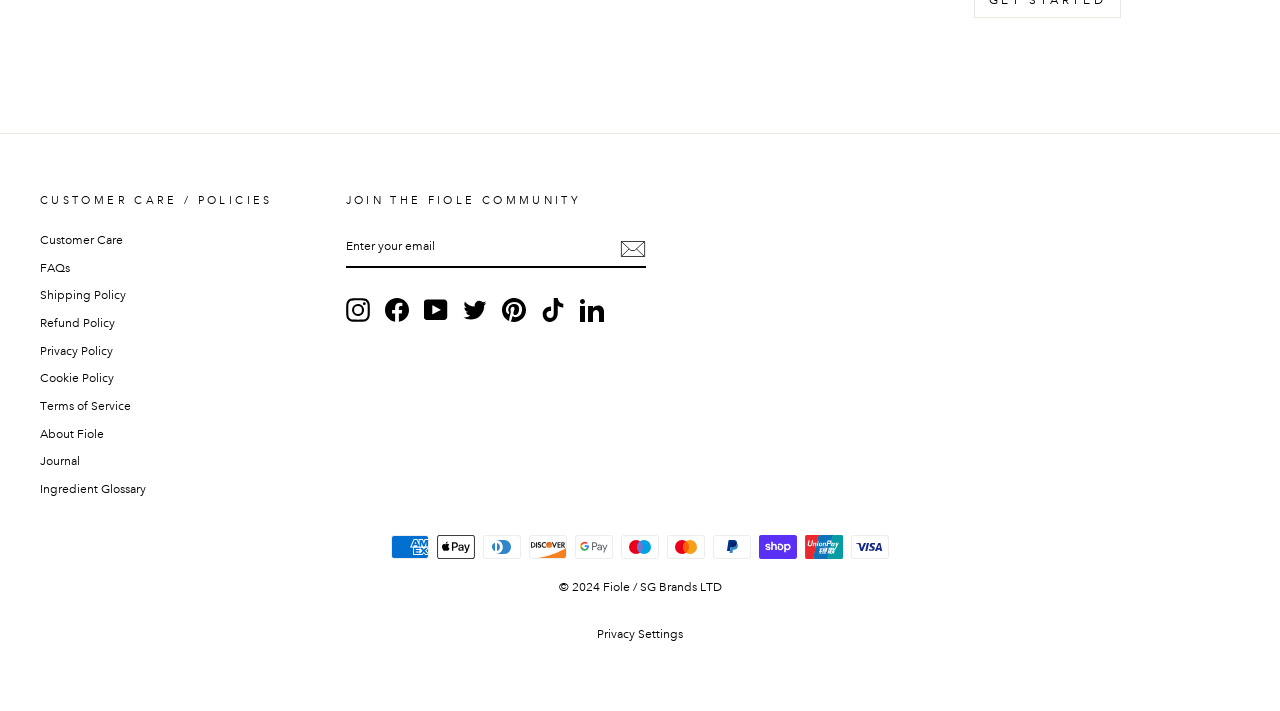What payment methods are accepted?
From the image, respond with a single word or phrase.

Multiple